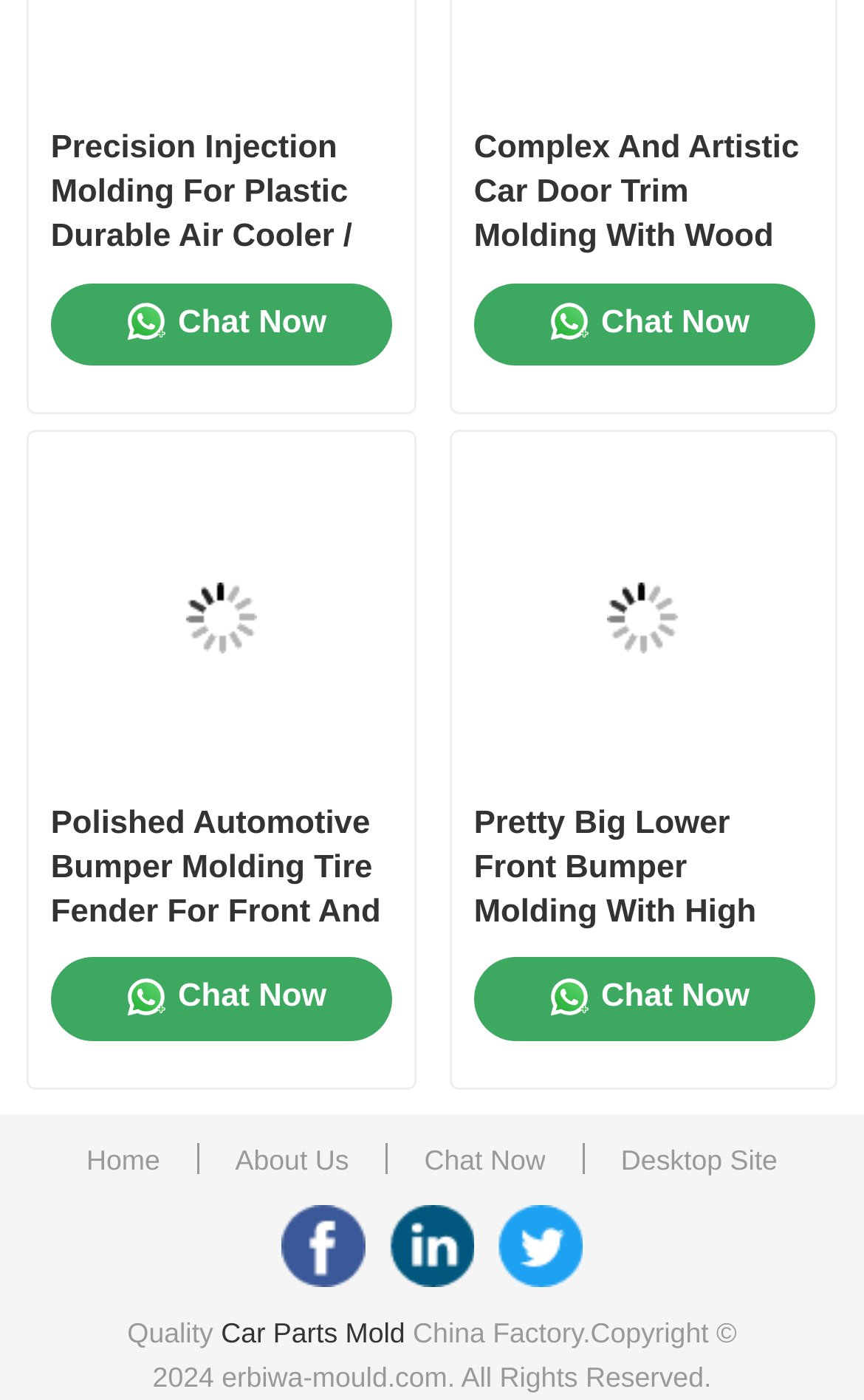Answer the question using only a single word or phrase: 
What is the text above the 'Car Parts Mold' link?

Quality